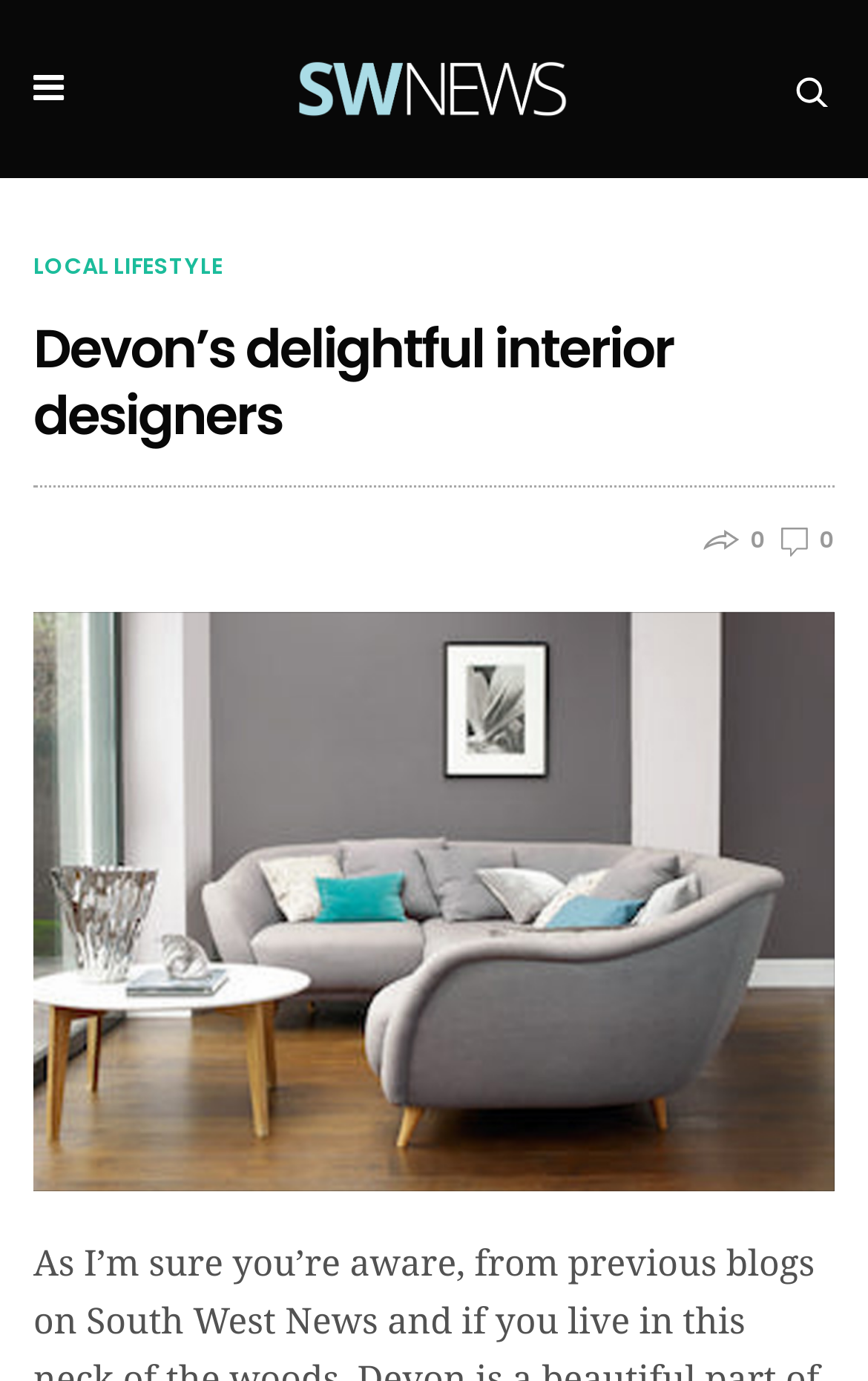Predict the bounding box of the UI element based on the description: "Local Lifestyle". The coordinates should be four float numbers between 0 and 1, formatted as [left, top, right, bottom].

[0.038, 0.185, 0.256, 0.201]